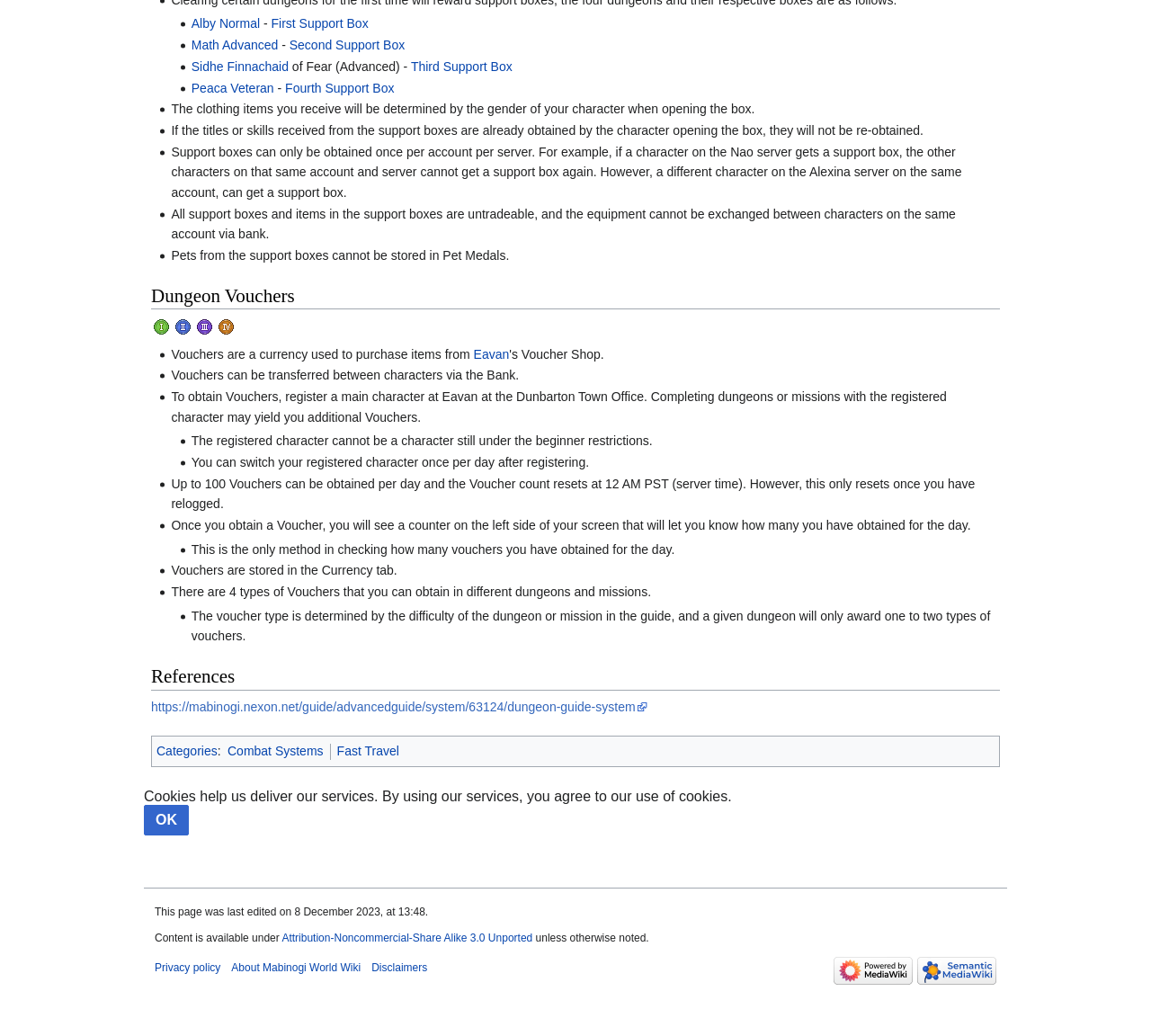Please identify the bounding box coordinates of the region to click in order to complete the given instruction: "Click on the 'OK' button". The coordinates should be four float numbers between 0 and 1, i.e., [left, top, right, bottom].

[0.125, 0.776, 0.164, 0.807]